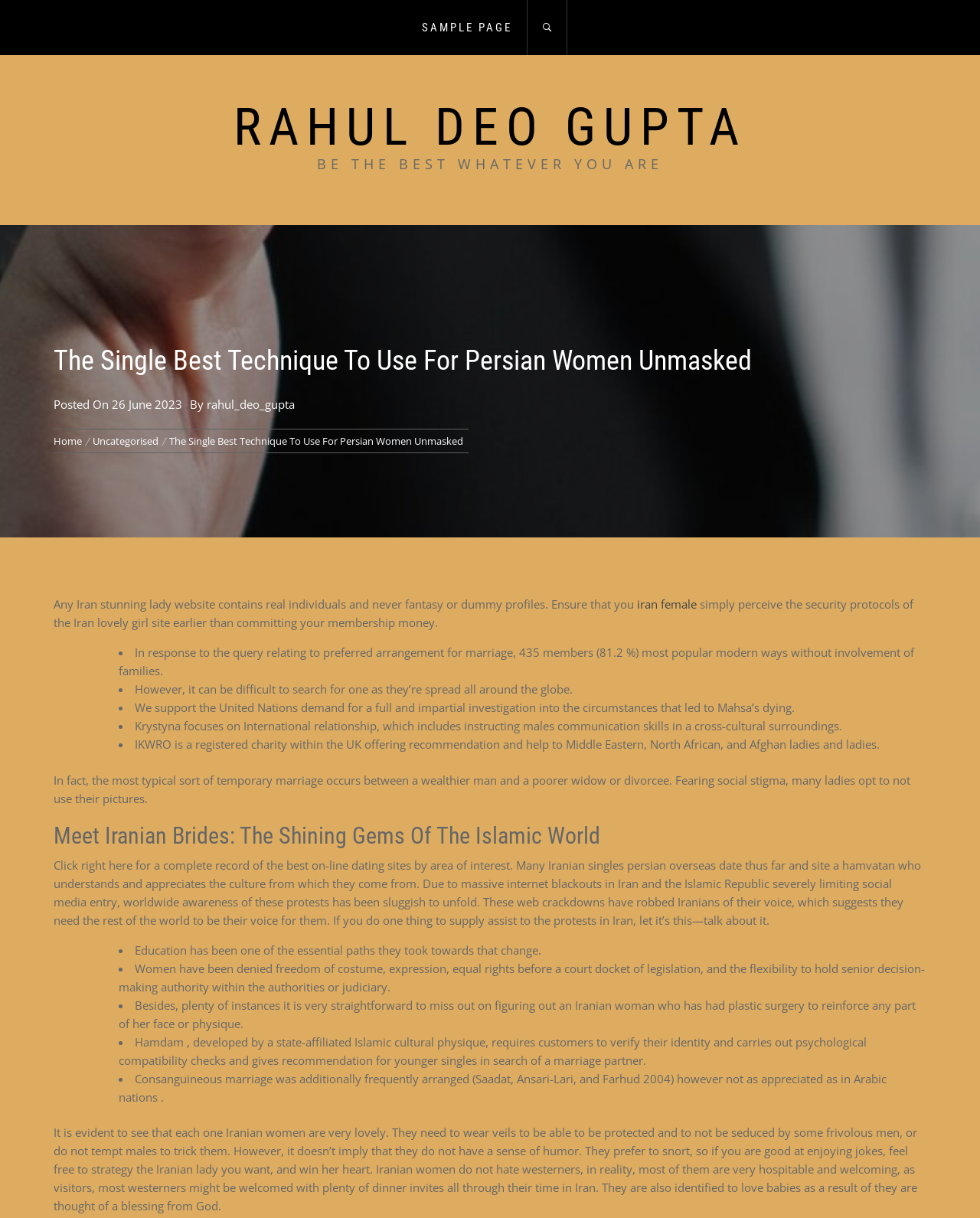Refer to the screenshot and answer the following question in detail:
What is the author's name?

The author's name can be found in the link 'RAHUL DEO GUPTA' which is located at the top of the webpage, indicating that the author of the article is Rahul Deo Gupta.